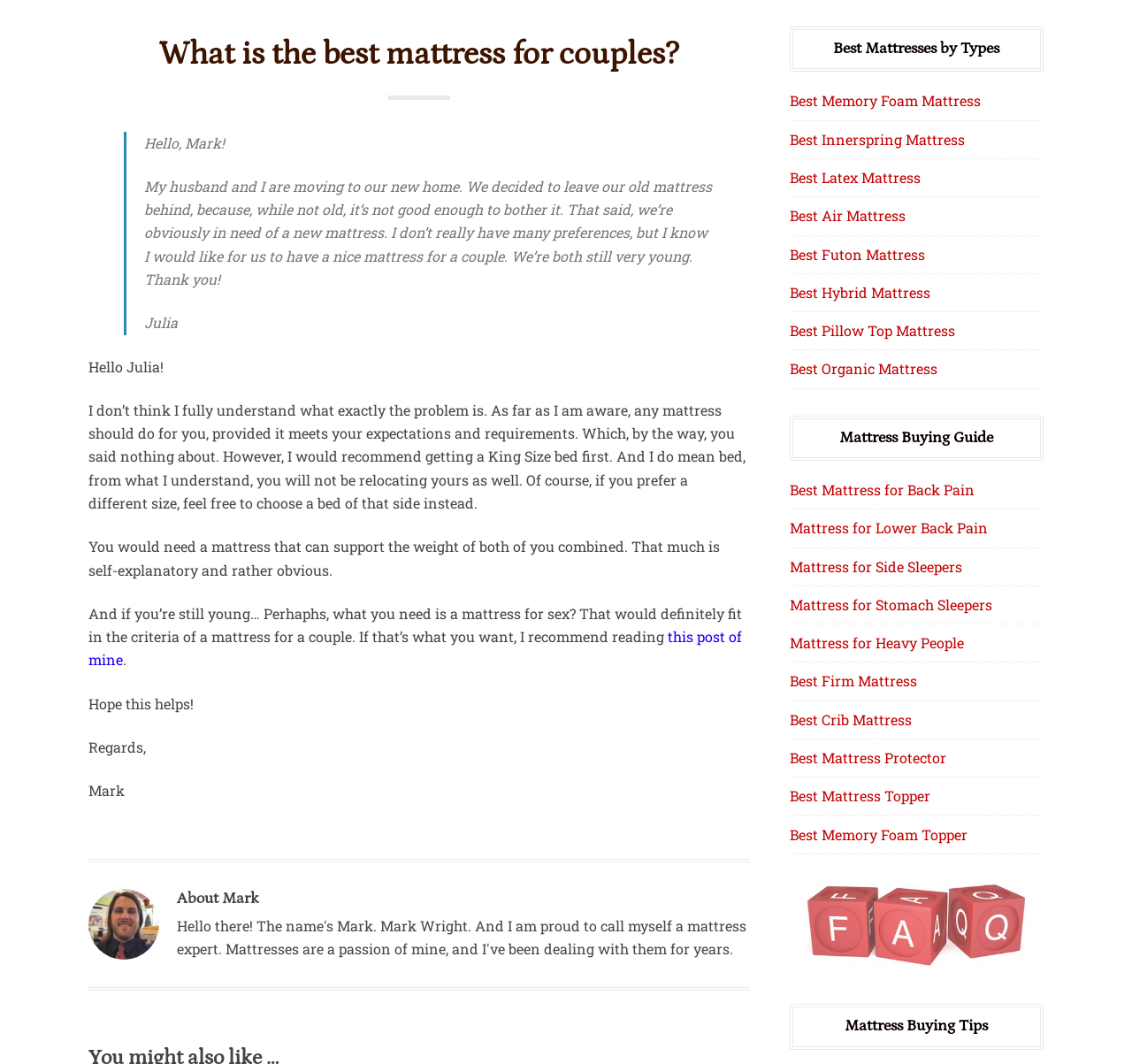Please answer the following question using a single word or phrase: What is the recommended size of bed for Julia?

King Size